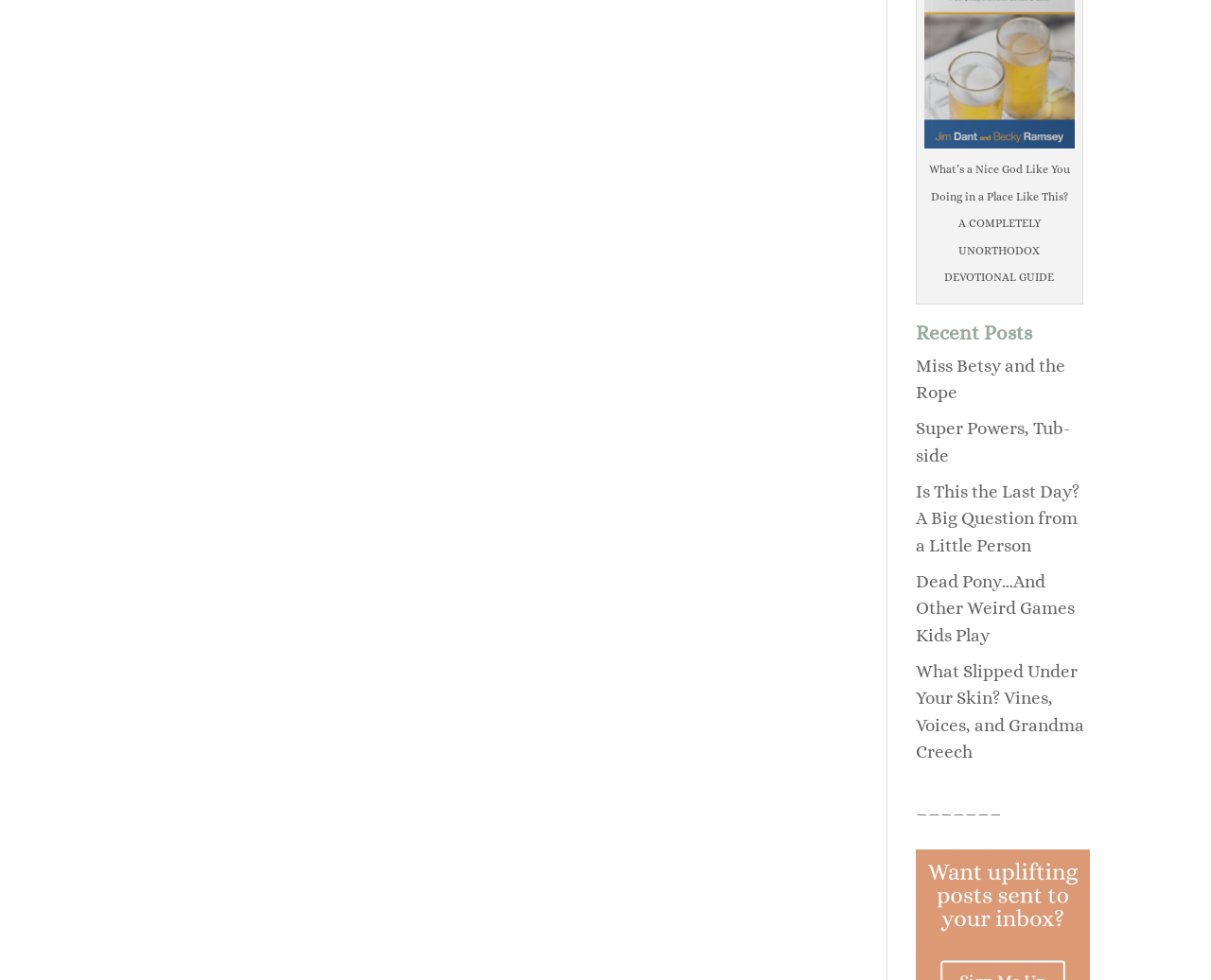What is the common theme among the links?
With the help of the image, please provide a detailed response to the question.

All the links on the webpage appear to be titles of books, with each title being a unique and descriptive phrase, suggesting that the webpage is related to a collection of books or a book catalog.